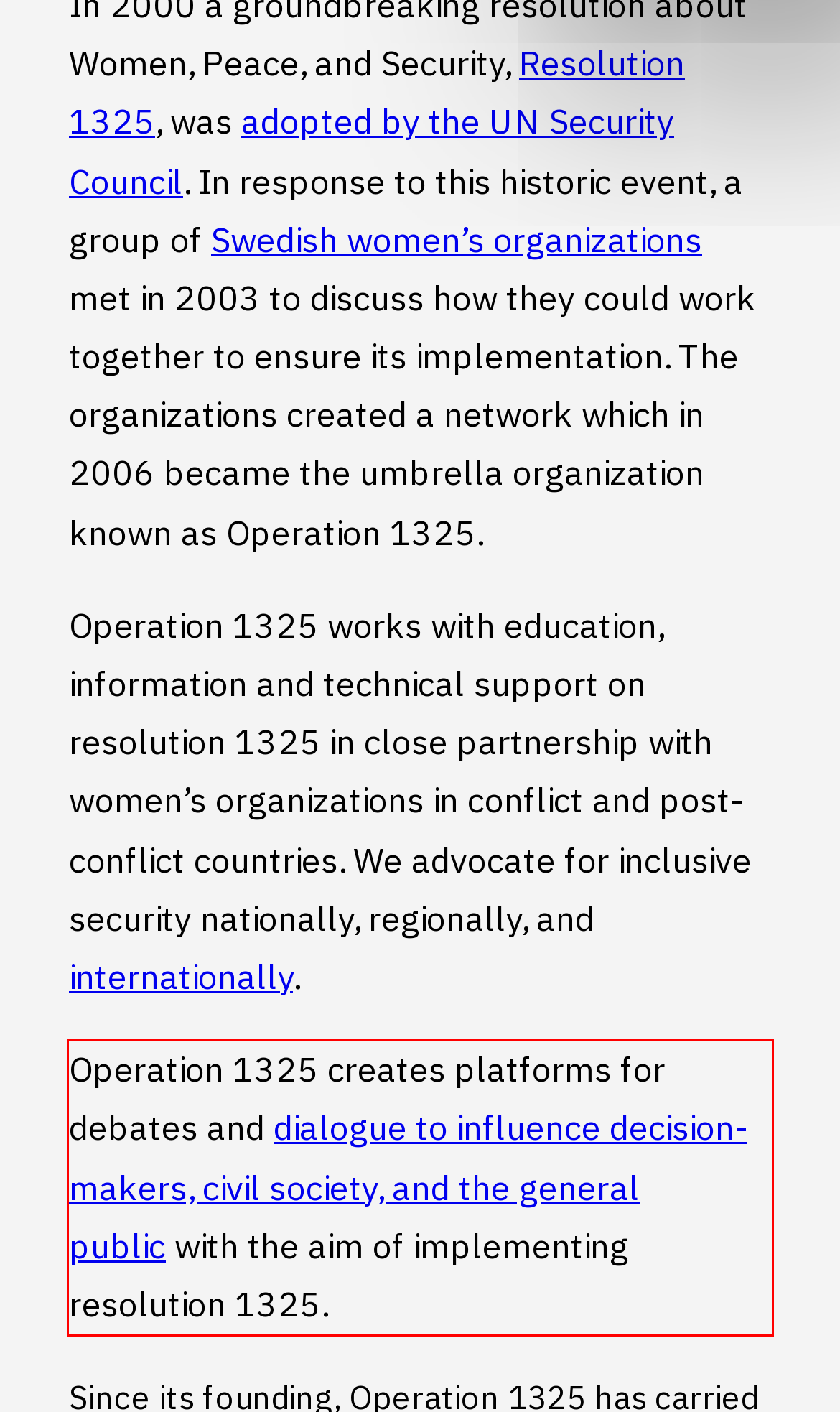You are looking at a screenshot of a webpage with a red rectangle bounding box. Use OCR to identify and extract the text content found inside this red bounding box.

Operation 1325 creates platforms for debates and dialogue to influence decision-makers, civil society, and the general public with the aim of implementing resolution 1325.